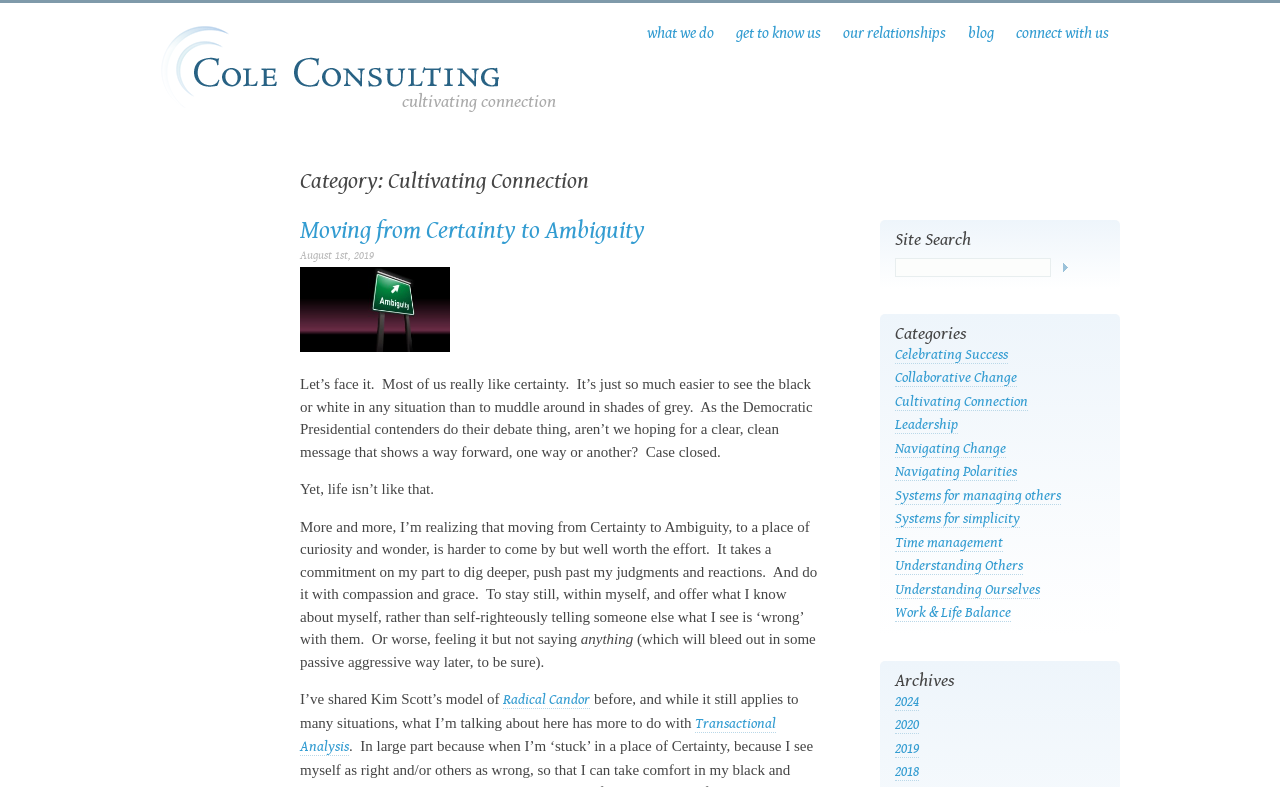Give a one-word or one-phrase response to the question:
What categories are available on the site?

Multiple categories